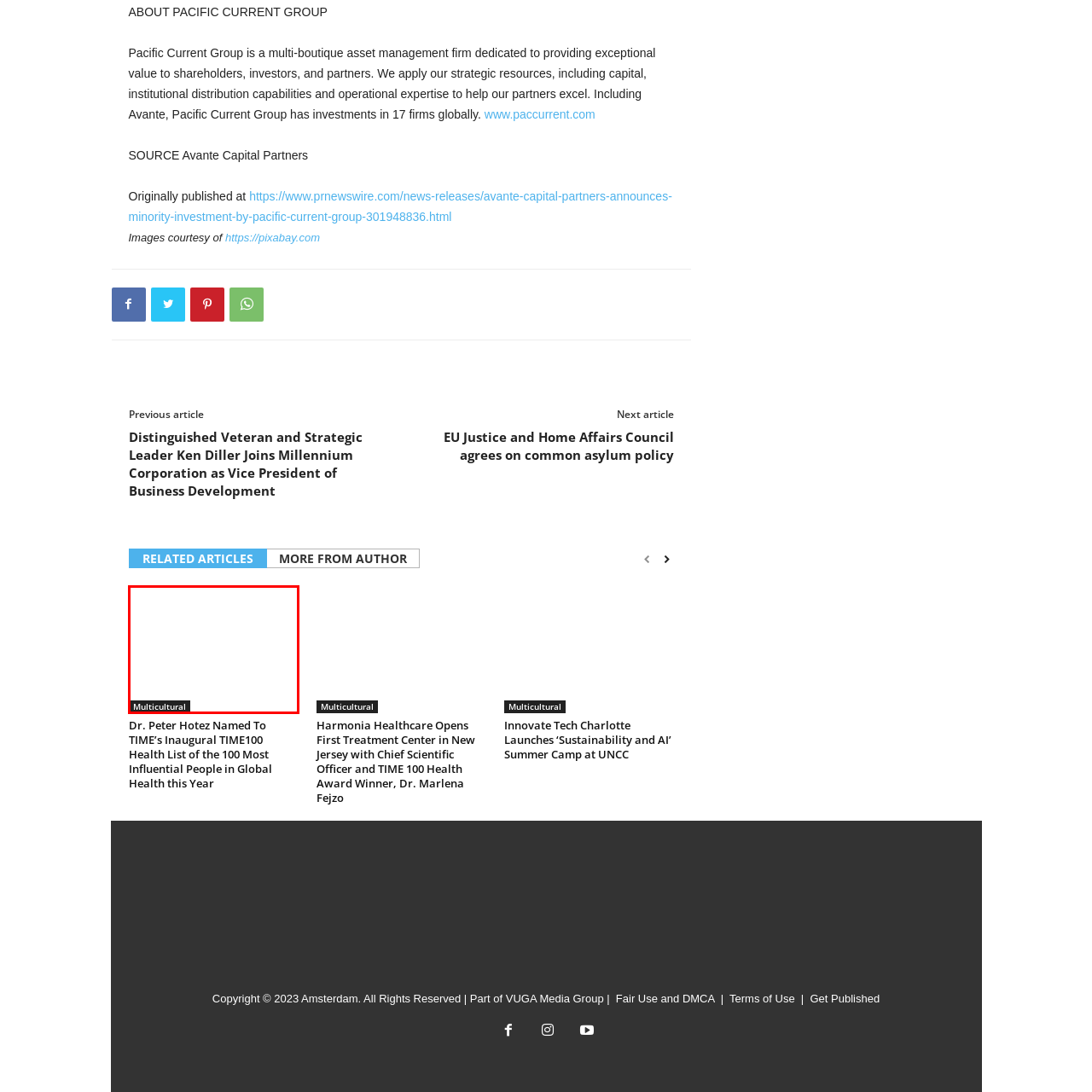Detail the contents of the image within the red outline in an elaborate manner.

The image features a title or heading labeled "Multicultural," set against a simple, unobtrusive background. This designation suggests a focus on themes relating to diversity and multiculturalism, potentially reflecting inclusivity or a celebration of various cultural perspectives. It serves as a header for a segment that may explore topics, stories, or initiatives that highlight multiculturalism, emphasizing the importance of understanding and appreciating different cultures in contemporary society. This context aligns with ongoing discussions around diversity and inclusion in various fields, including business, education, and community engagement.